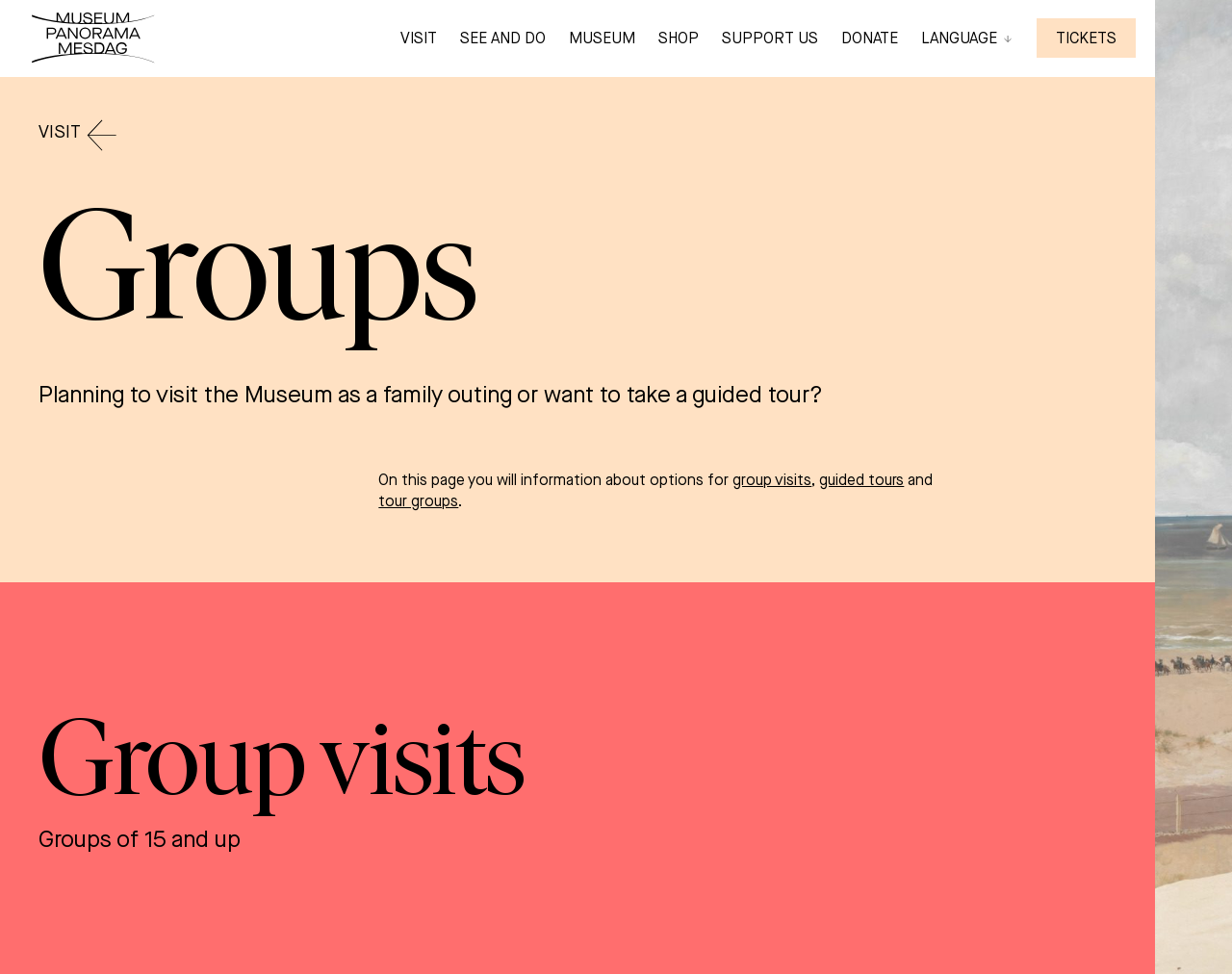Please identify the bounding box coordinates of the clickable element to fulfill the following instruction: "Get Unlimited Access Now". The coordinates should be four float numbers between 0 and 1, i.e., [left, top, right, bottom].

None